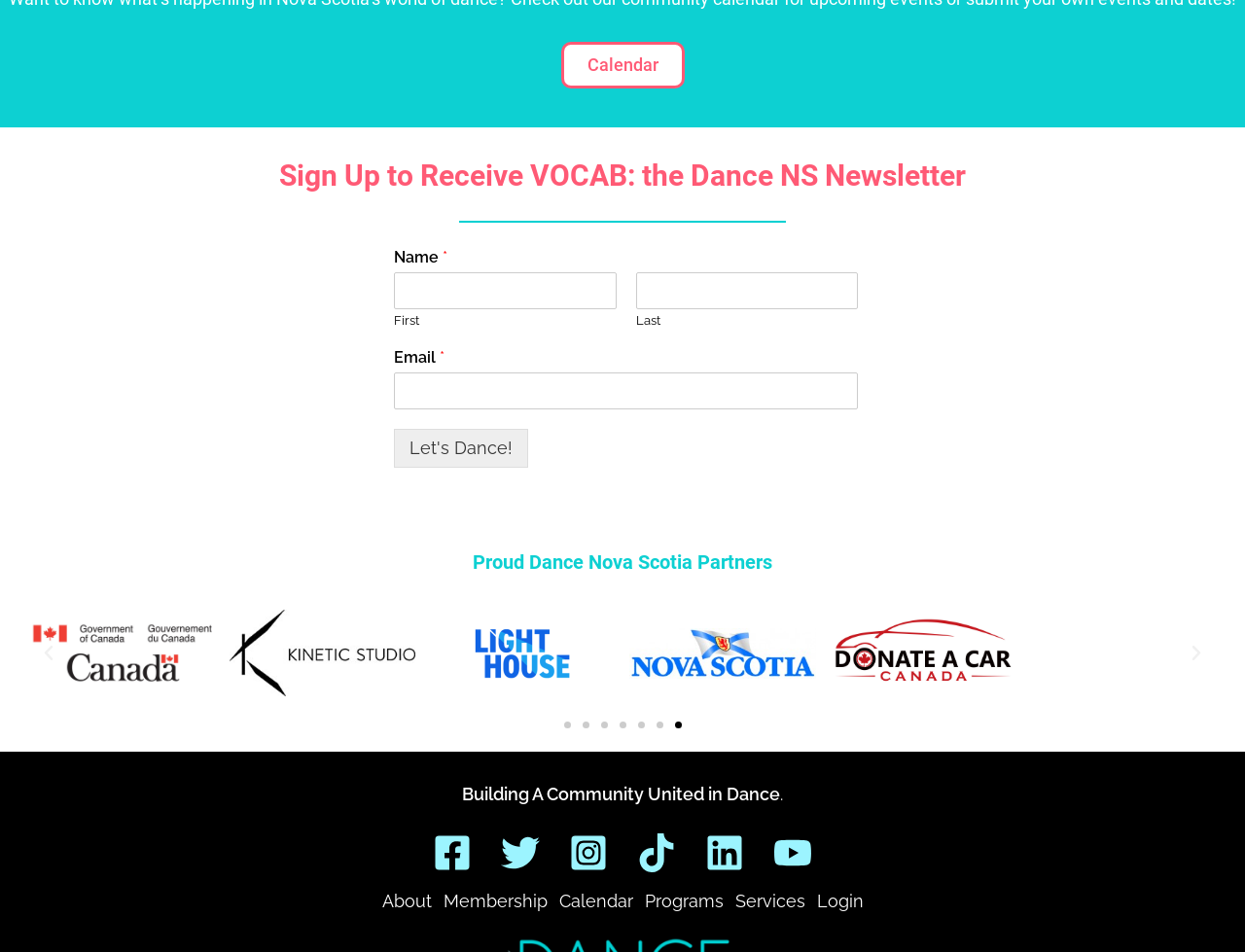Refer to the image and offer a detailed explanation in response to the question: What type of content is displayed in the carousel?

The carousel displays a series of slides, each containing a logo of a partner organization, such as kinetic_logo_blk_150_pix, Light-House_Colour, and nsflag_colour.